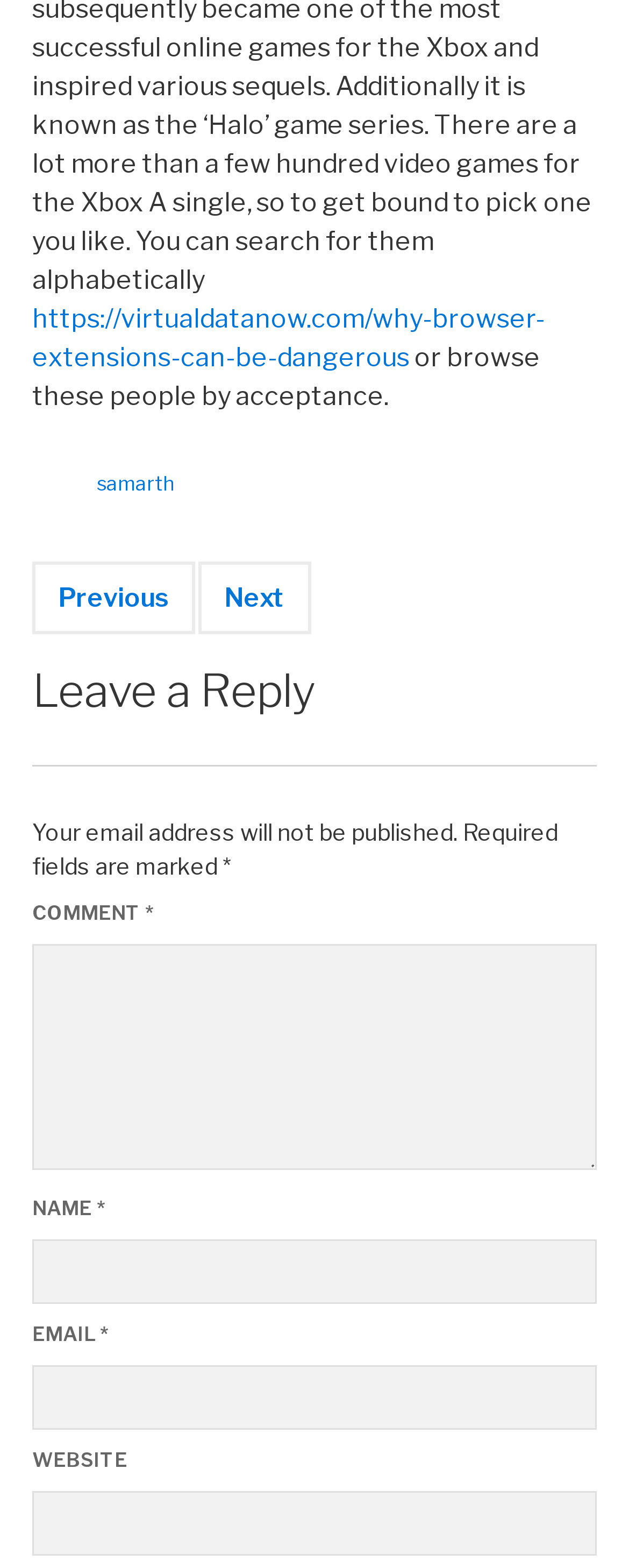What is the purpose of the 'Leave a Reply' section?
Please answer the question with a detailed response using the information from the screenshot.

I analyzed the 'Leave a Reply' section and found that it contains fields for entering a comment, name, email, and website, which suggests that its purpose is to allow users to leave a comment or reply to a post.